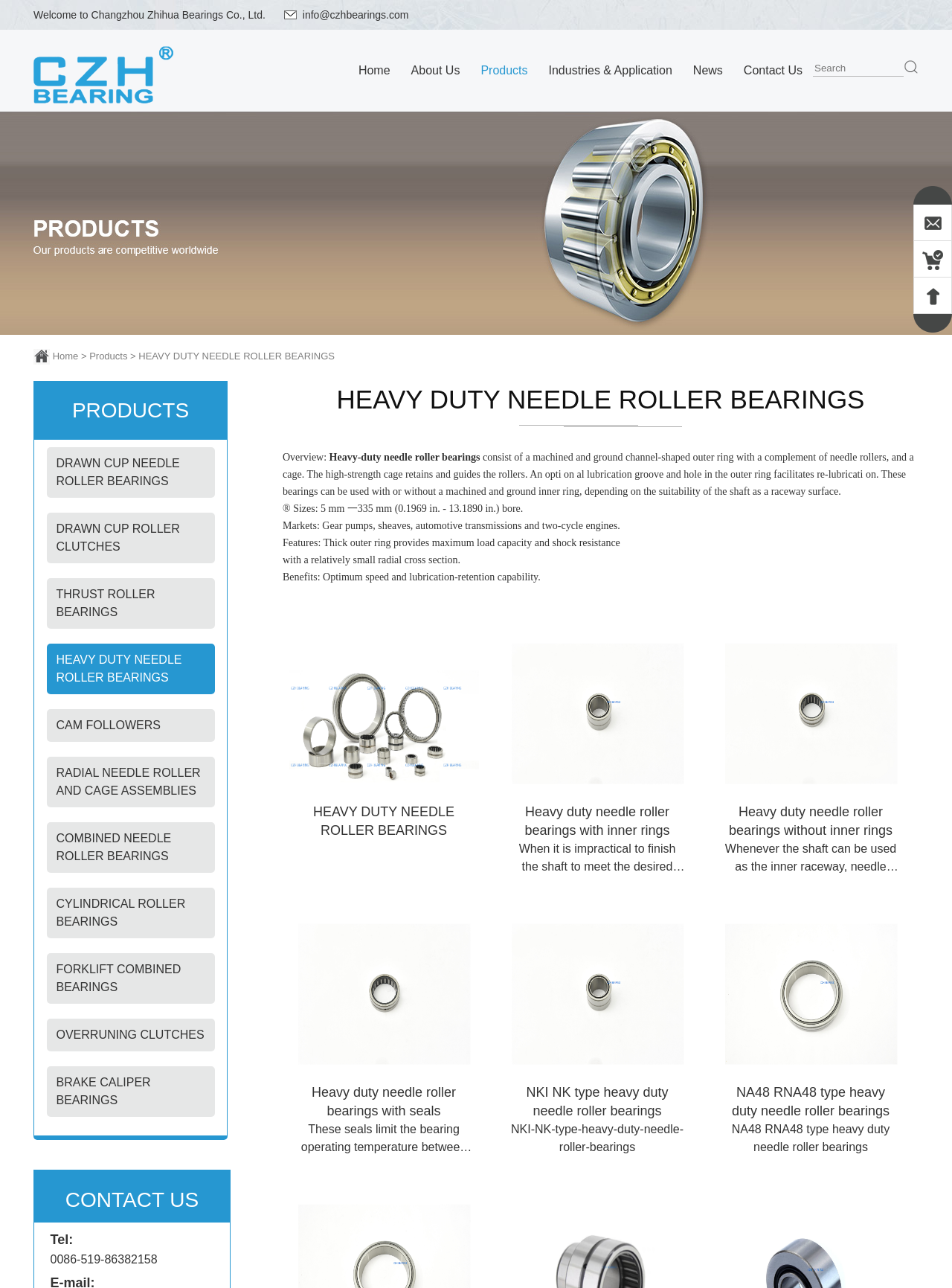What is the contact email?
Look at the screenshot and respond with one word or a short phrase.

info@czhbearings.com